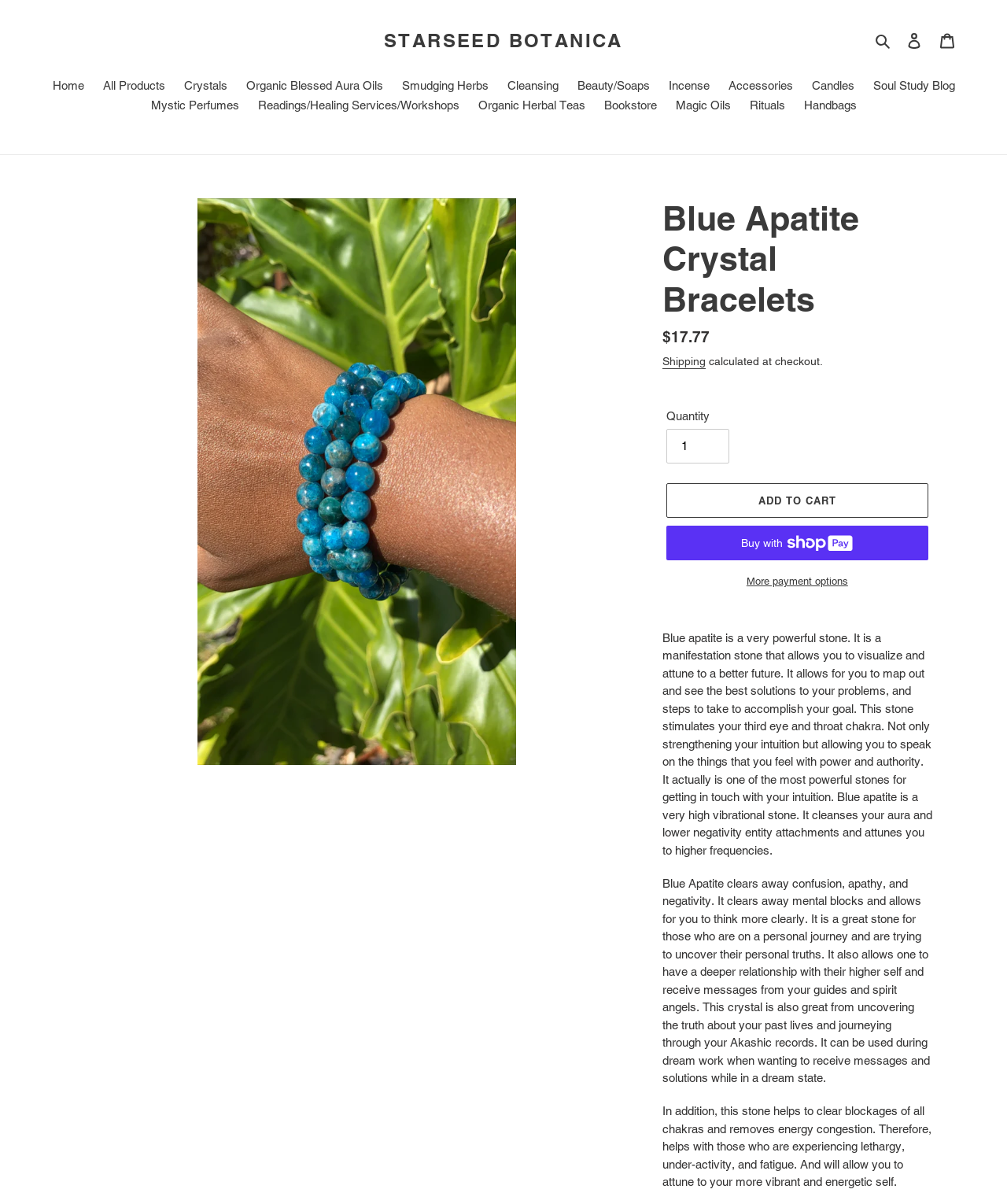What chakras does the blue apatite stone stimulate?
Carefully examine the image and provide a detailed answer to the question.

I found the answer by reading the static text on the webpage, which mentions that the blue apatite stone stimulates your third eye and throat chakra.